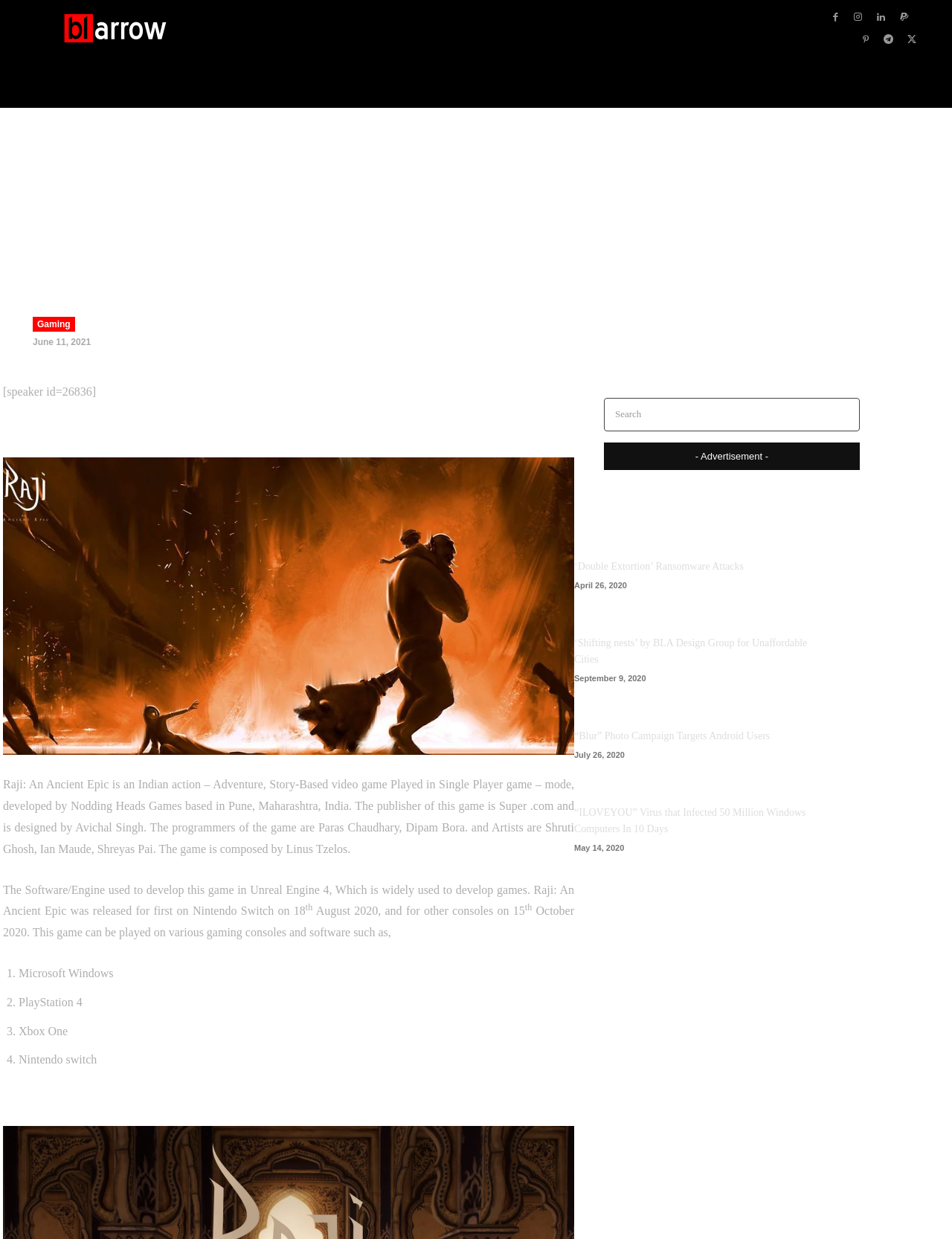Determine the bounding box coordinates of the clickable region to carry out the instruction: "Click the 'Home' link".

[0.328, 0.0, 0.356, 0.045]